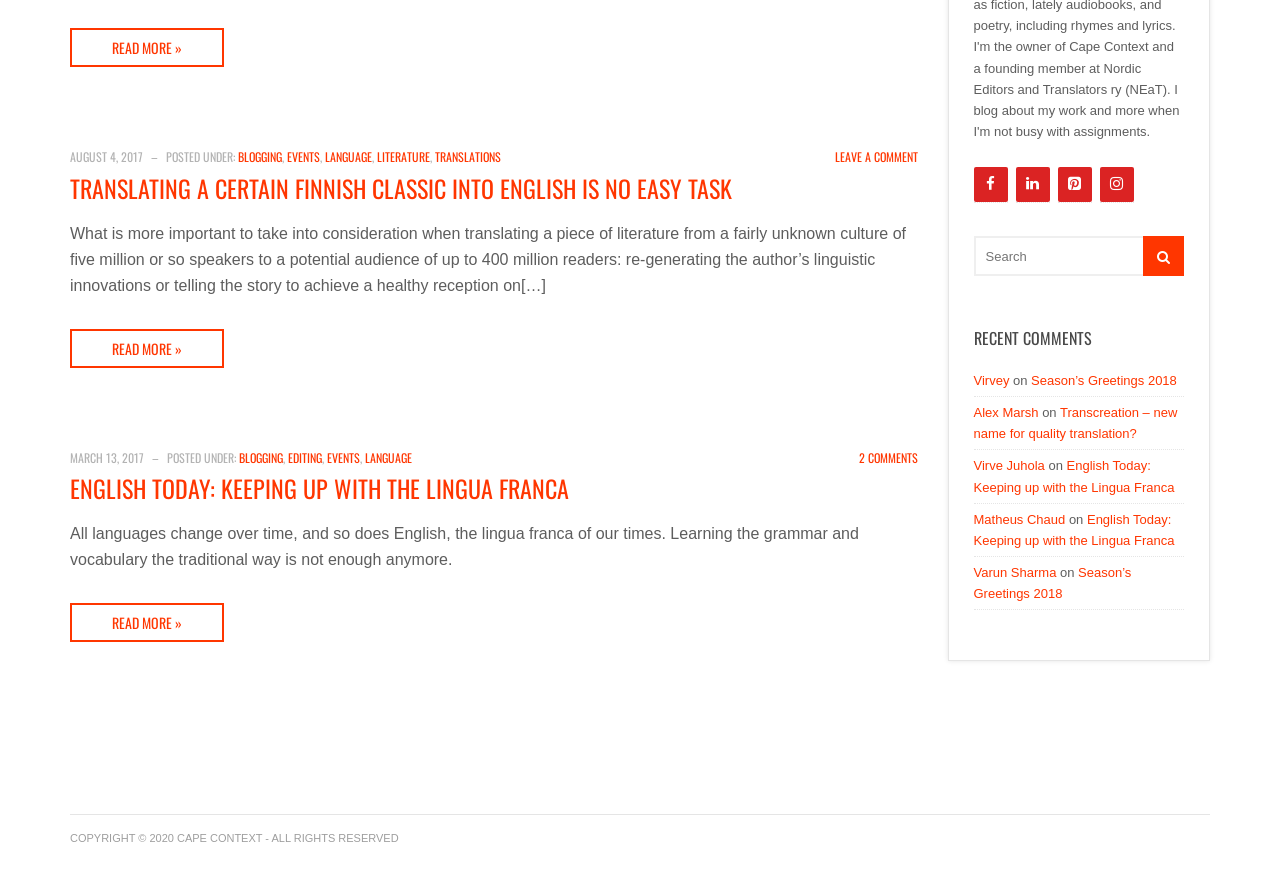Given the element description: "Leave a comment", predict the bounding box coordinates of this UI element. The coordinates must be four float numbers between 0 and 1, given as [left, top, right, bottom].

[0.652, 0.167, 0.717, 0.186]